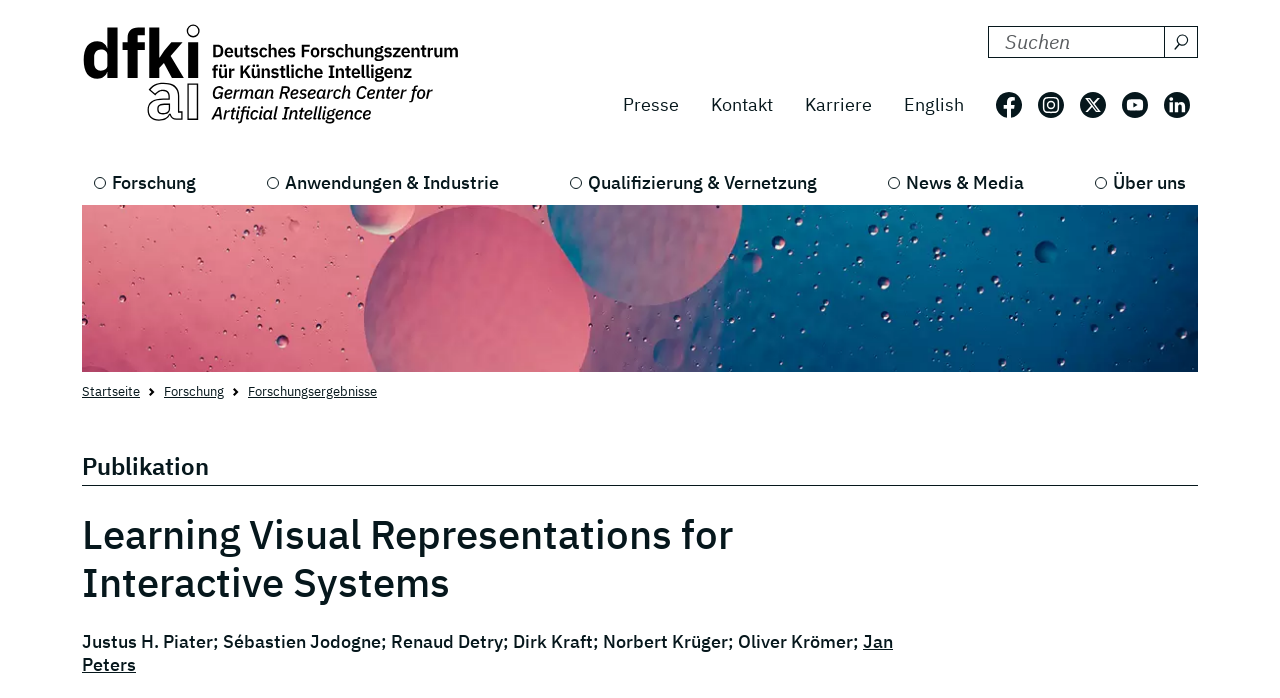Use a single word or phrase to answer this question: 
What is the purpose of the textbox?

Search